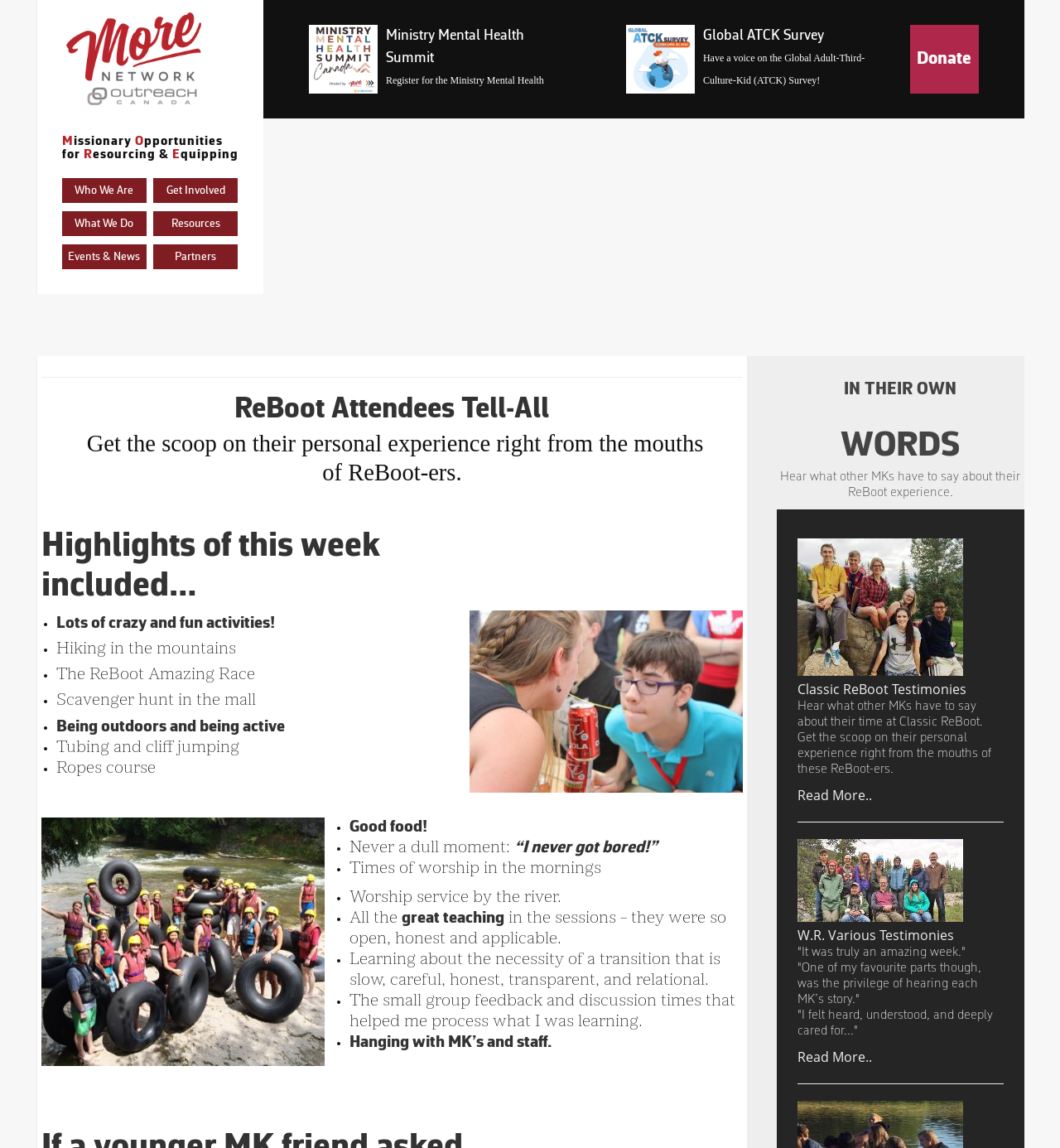Summarize the contents and layout of the webpage in detail.

The webpage is about MORE (Missionary Opportunities for Resourcing & Equipping) Network, which offers transition retreats for cross-cultural workers and TCKs, workshops for member care workers, and resources for all. 

At the top of the page, there is a heading "Missionary Opportunities for Resourcing & Equipping" and a link to the organization's logo. Below this, there are several links to different sections of the website, including "Who We Are", "Get Involved", "What We Do", "Resources", "Events & News", and "Partners". 

On the right side of the page, there is a "Donate" button. 

The main content of the page is about ReBoot, a program offered by MORE Network. There is a heading "ReBoot Attendees Tell-All" and a brief description of the program. Below this, there are several testimonials from participants, listed in bullet points. These testimonials describe the highlights of the program, including fun activities, worship services, and learning experiences. 

Further down the page, there are more testimonials from participants, with headings "IN THEIR OWN WORDS" and "Hear what other MKs have to say about their ReBoot experience." These testimonials are accompanied by images and links to read more. 

At the bottom of the page, there are more links to different sections of the website, separated by horizontal lines.